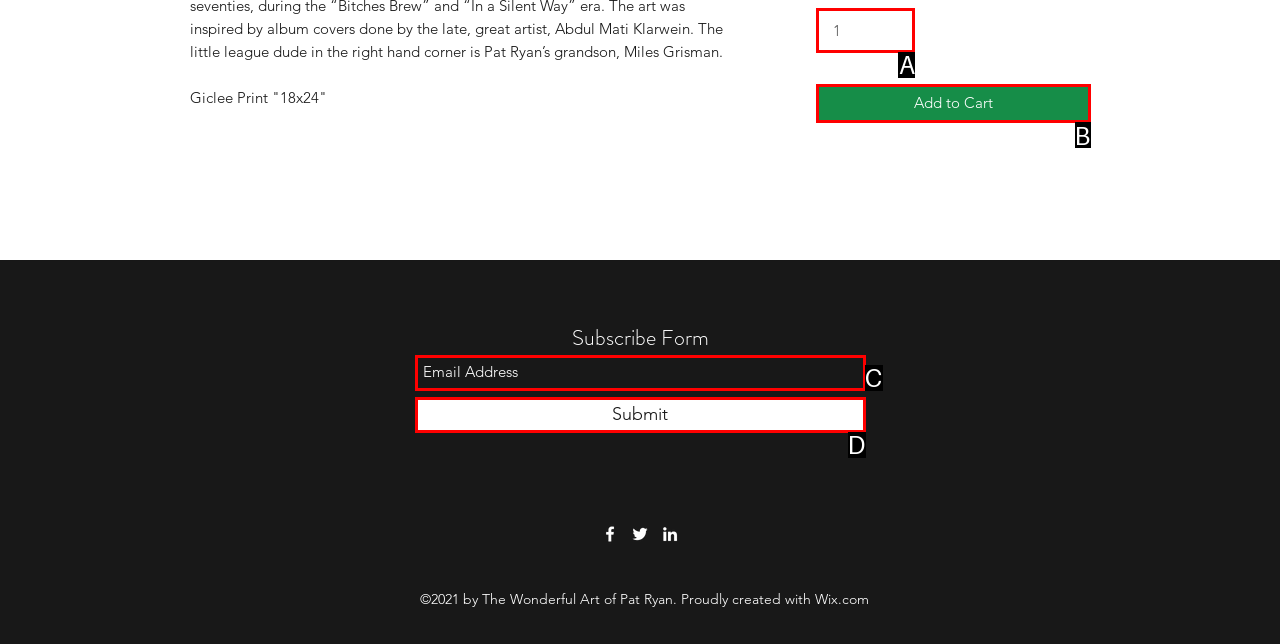Identify the HTML element that corresponds to the description: input value="1" aria-label="Quantity" value="1" Provide the letter of the matching option directly from the choices.

A